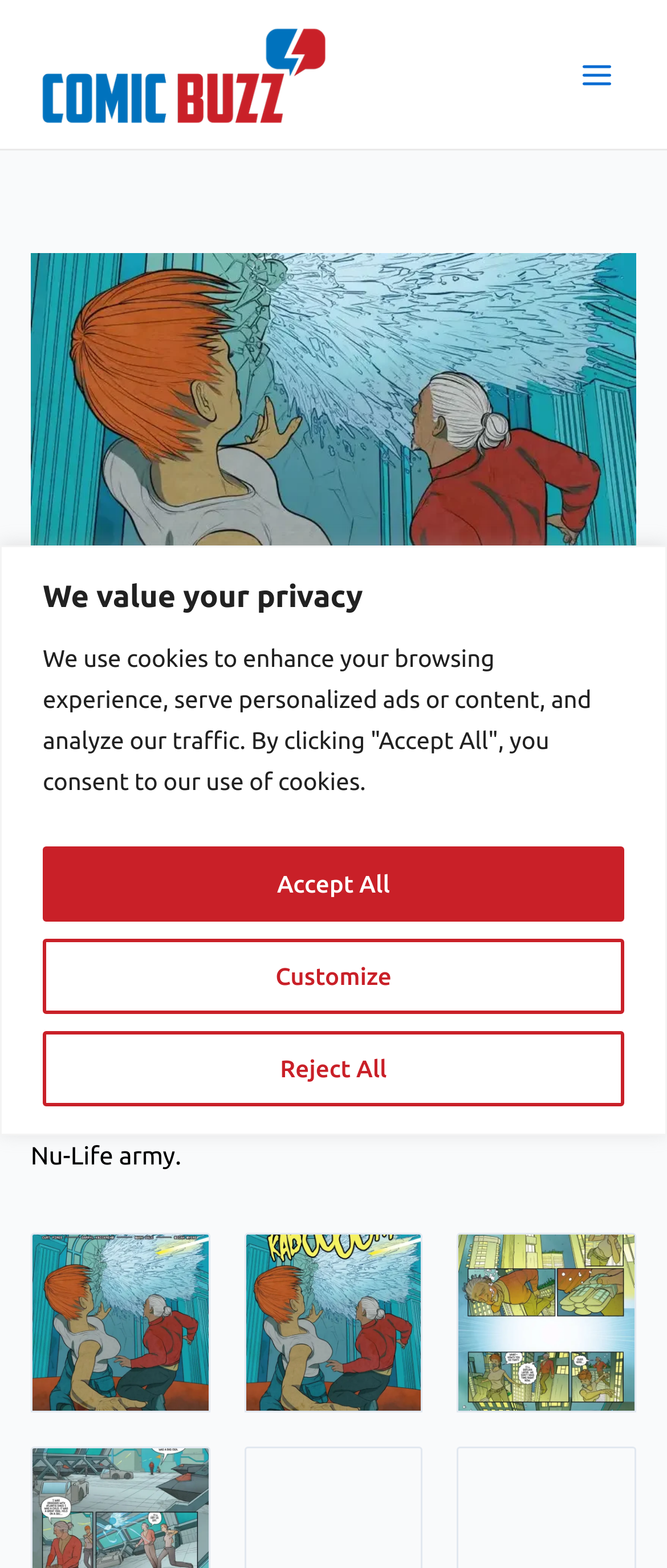Answer the question below in one word or phrase:
What is the name of the artist of Simulation Theory #4?

Darryl Knickrehm